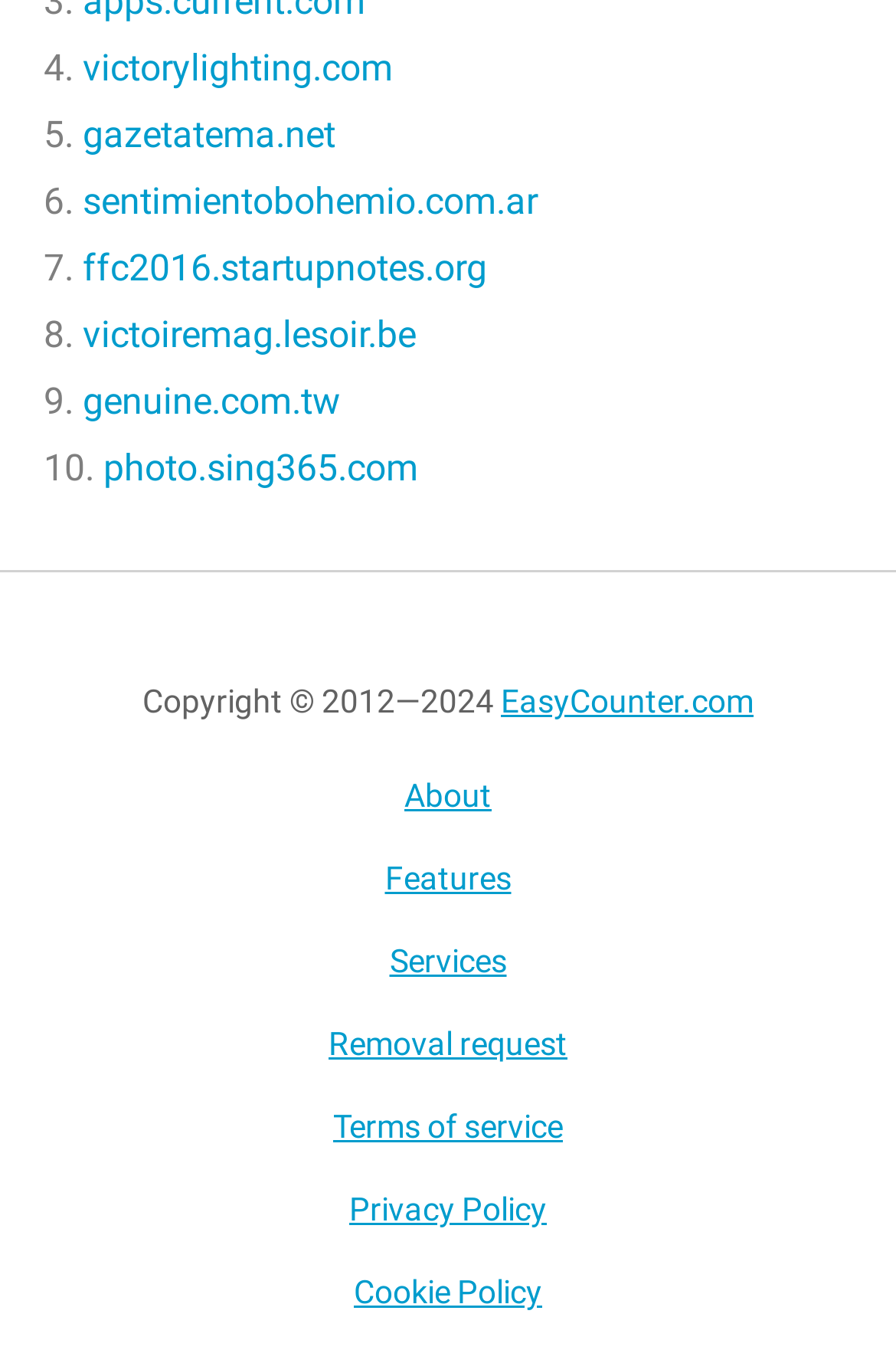How many navigation links are available at the bottom of the webpage?
Refer to the image and offer an in-depth and detailed answer to the question.

I counted the number of navigation links at the bottom of the webpage, starting from 'About' to 'Cookie Policy', and found a total of 7 links.